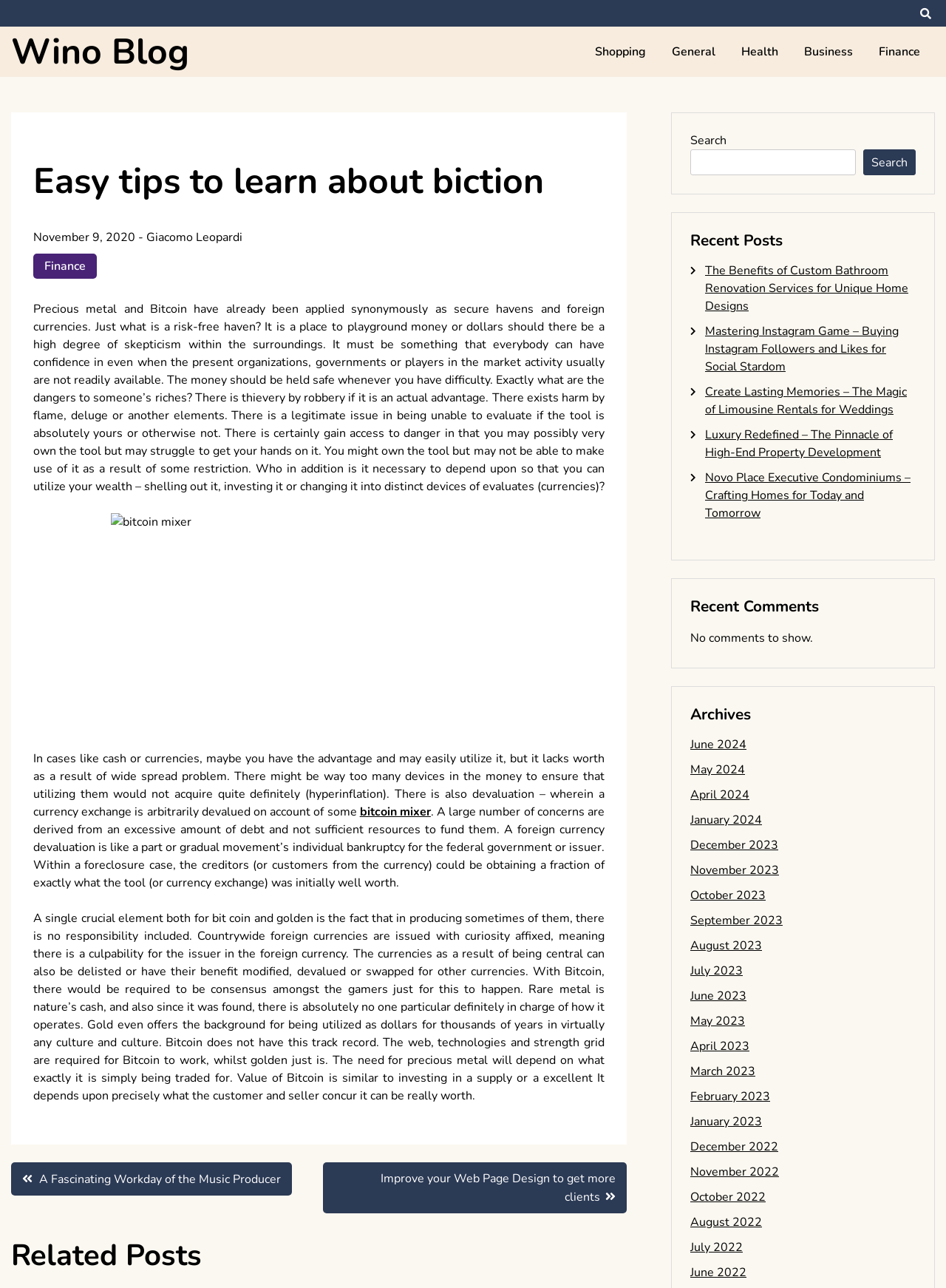Predict the bounding box coordinates for the UI element described as: "parent_node: Skip to content". The coordinates should be four float numbers between 0 and 1, presented as [left, top, right, bottom].

[0.945, 0.695, 0.977, 0.718]